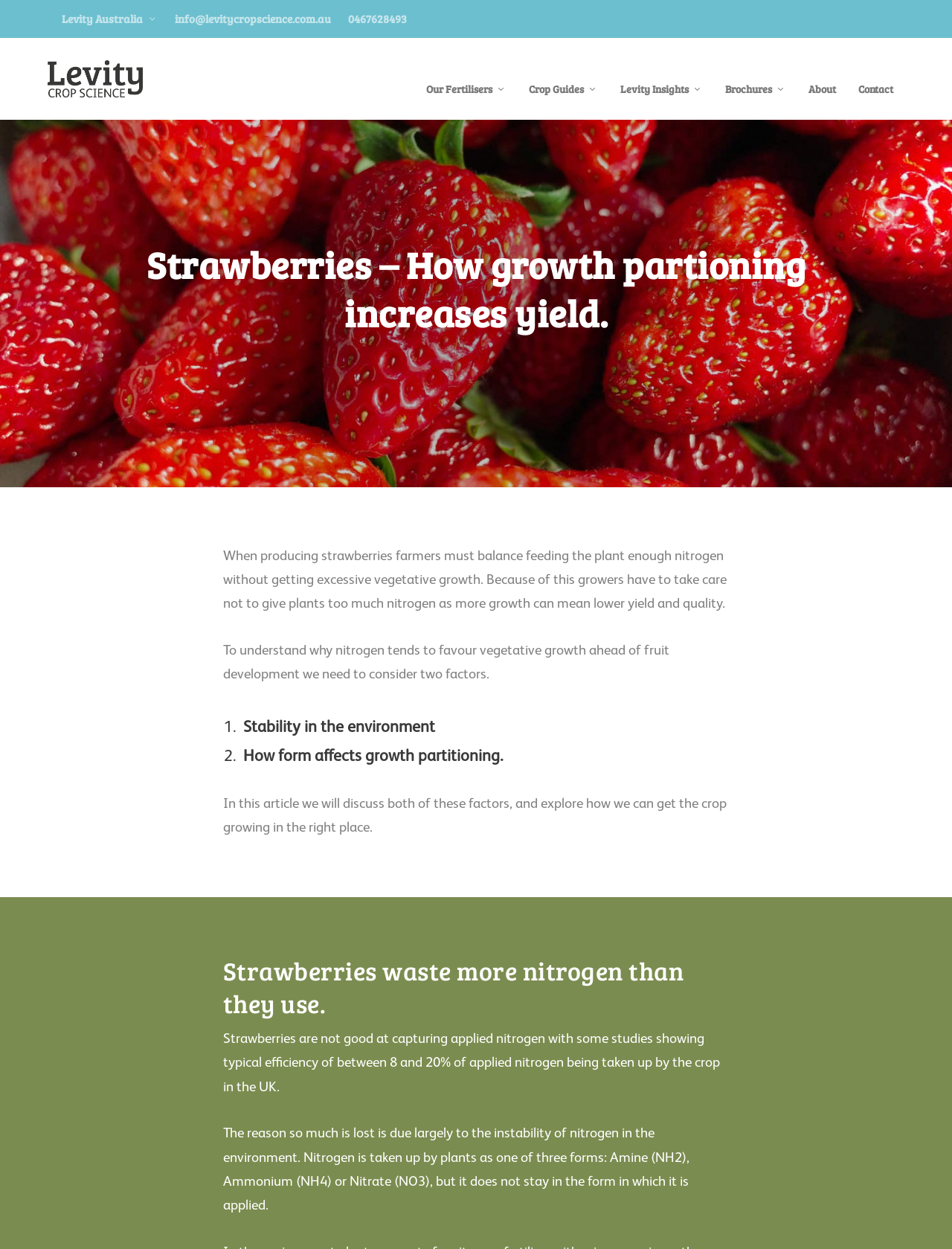Find the bounding box of the UI element described as: "Levity Insights". The bounding box coordinates should be given as four float values between 0 and 1, i.e., [left, top, right, bottom].

[0.652, 0.049, 0.738, 0.078]